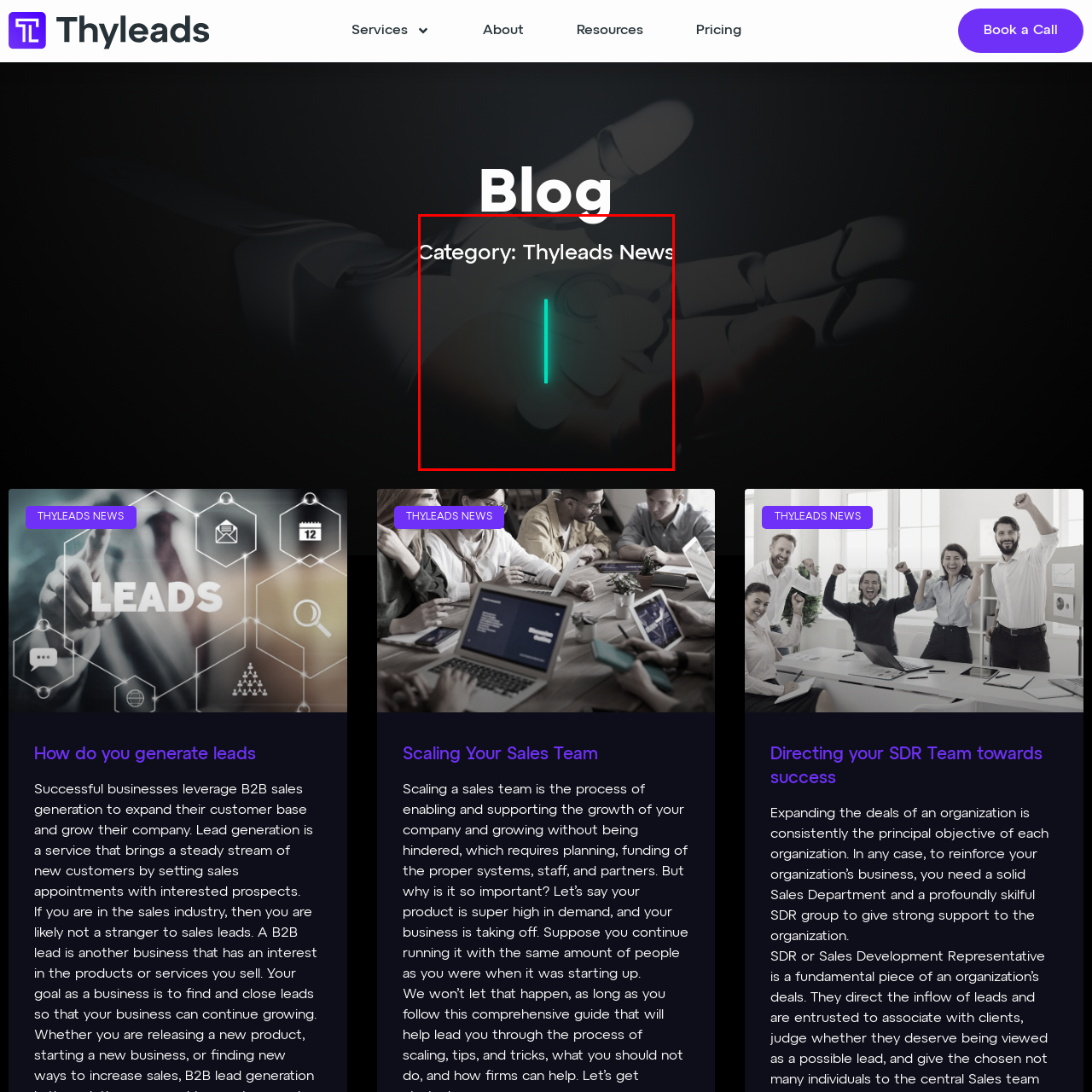Inspect the picture enclosed by the red border, What is the primary focus of Thyleads' content? Provide your answer as a single word or phrase.

B2B sales generation and lead management